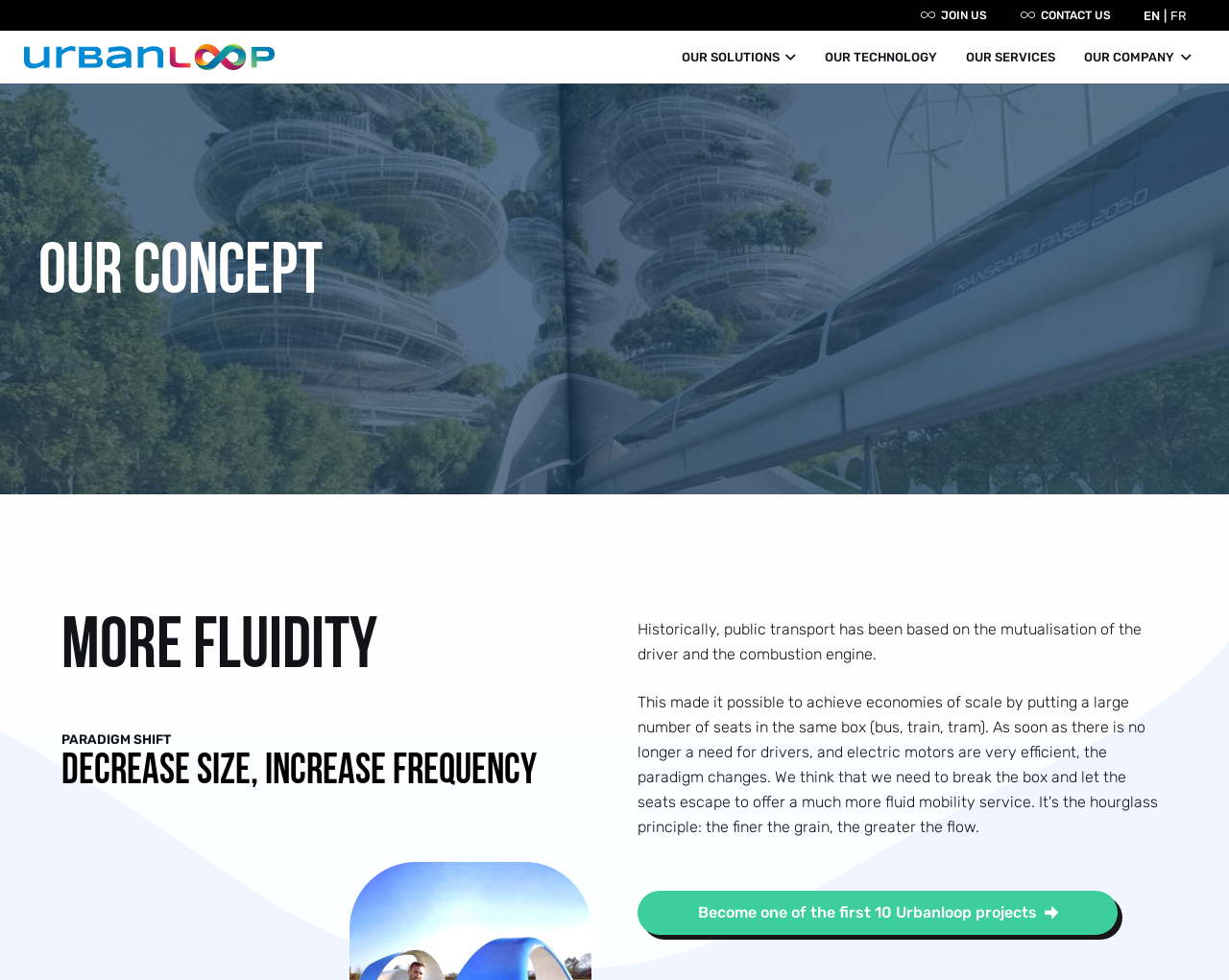What is the relationship between the links 'OUR SOLUTIONS', 'OUR TECHNOLOGY', and 'OUR SERVICES'?
Based on the image, answer the question with a single word or brief phrase.

They are related to Urbanloop's offerings